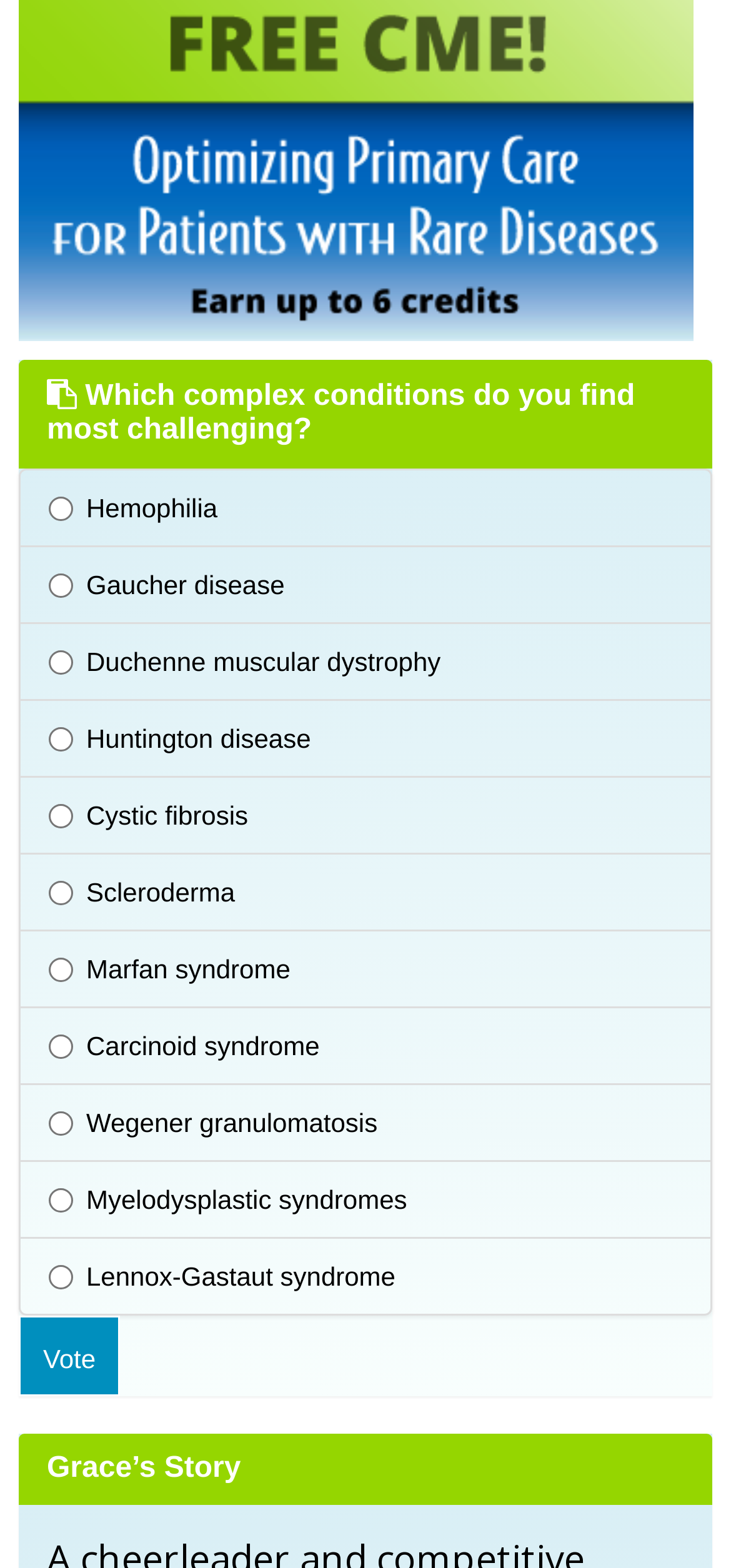Please locate the bounding box coordinates of the element that needs to be clicked to achieve the following instruction: "Select Hemophilia". The coordinates should be four float numbers between 0 and 1, i.e., [left, top, right, bottom].

[0.067, 0.316, 0.1, 0.332]